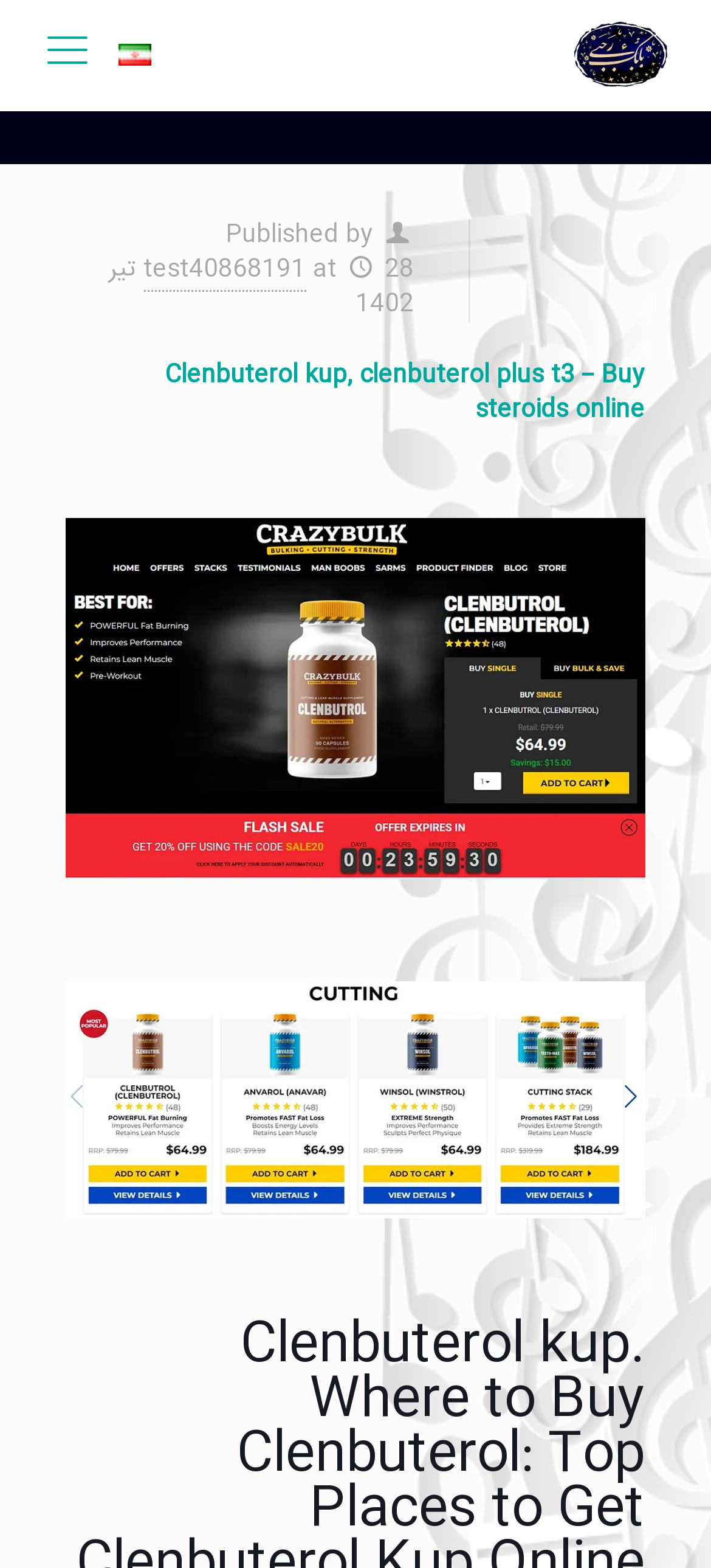Please find the bounding box coordinates of the element's region to be clicked to carry out this instruction: "Read the Terms and Conditions".

None